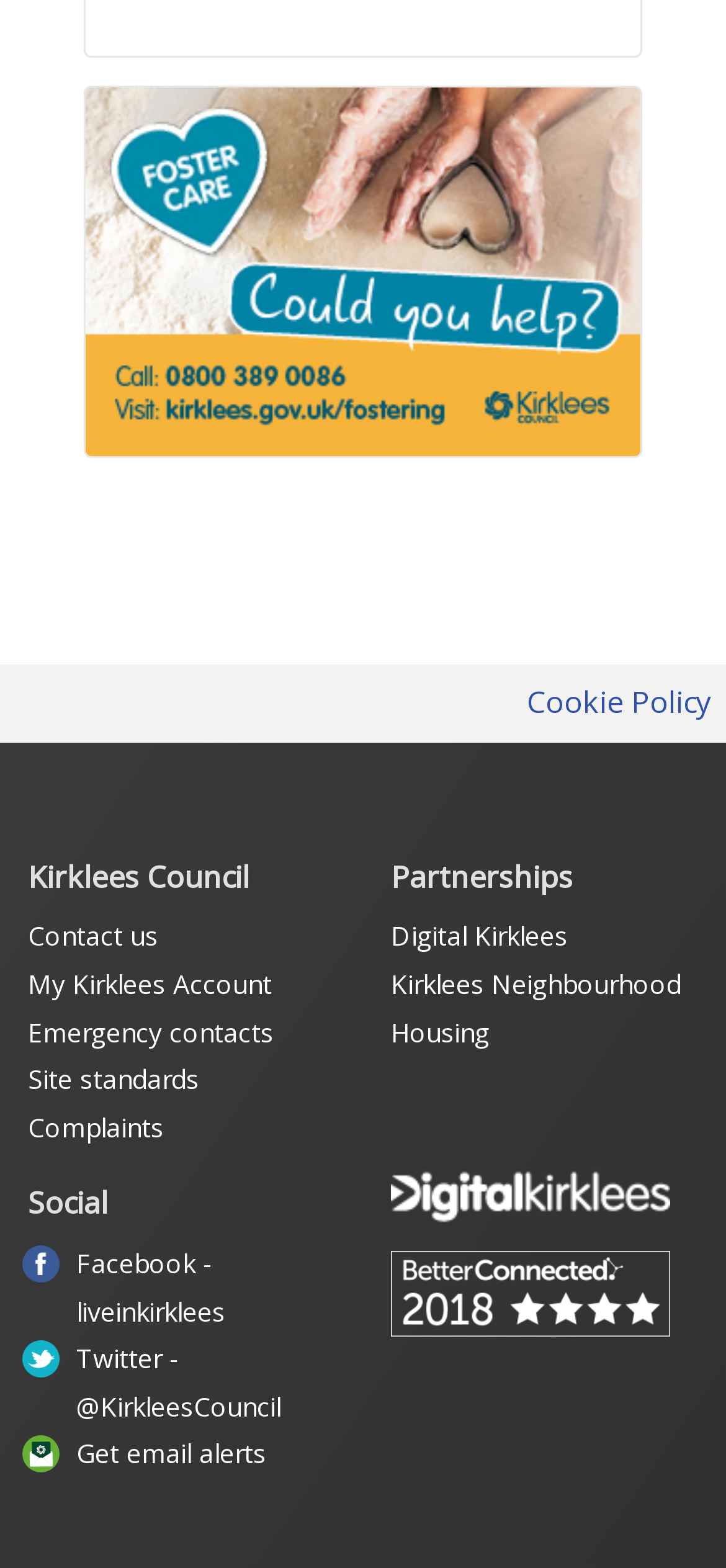Analyze the image and deliver a detailed answer to the question: What is the name of the council?

I found the answer by looking at the heading element with the text 'Kirklees Council' which is located at the top of the webpage.